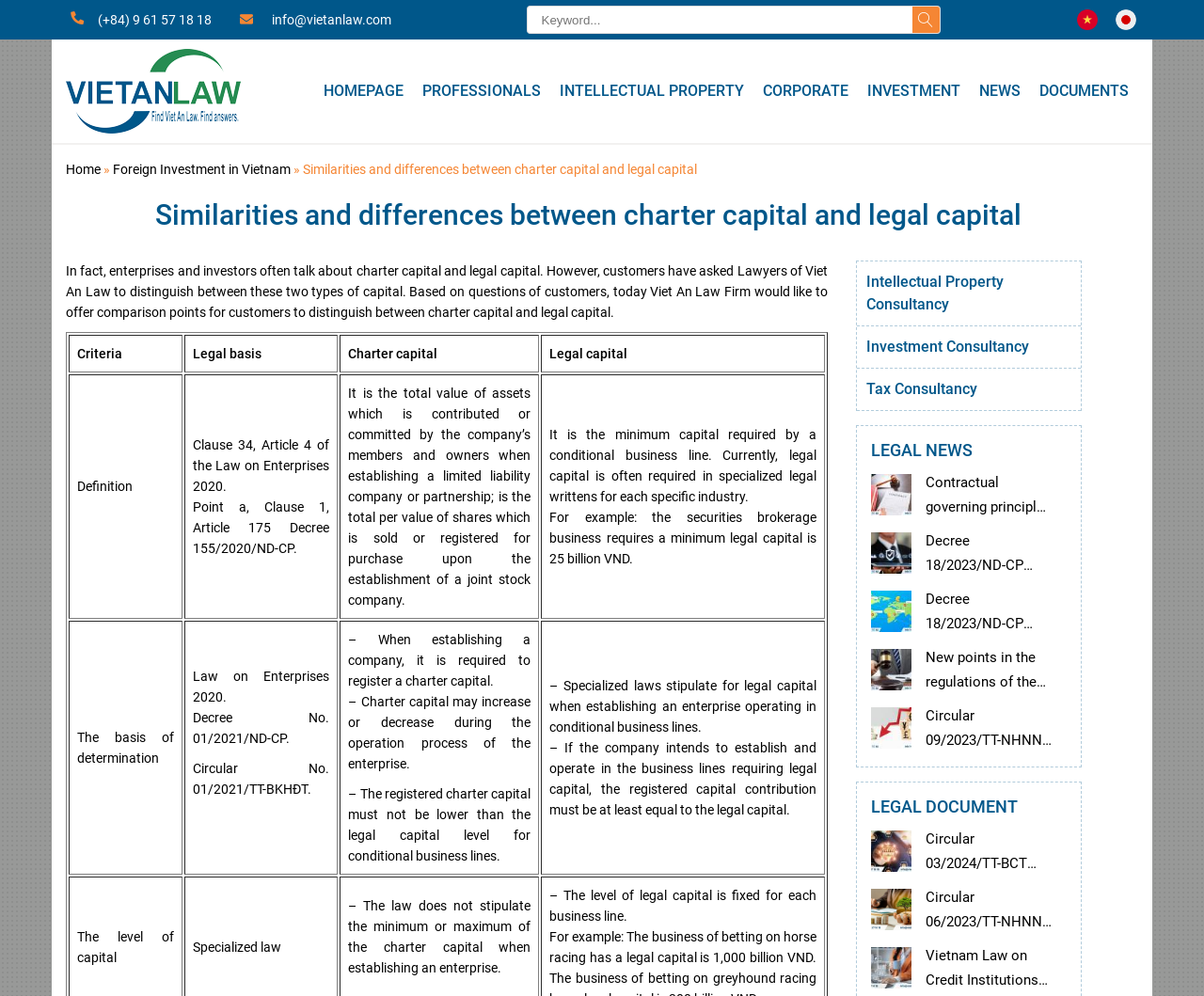Describe all the visual and textual components of the webpage comprehensively.

This webpage is about Viet An Law, a law firm in Vietnam. At the top, there is a navigation bar with links to different sections of the website, including "HOMEPAGE", "PROFESSIONALS", "INTELLECTUAL PROPERTY", "CORPORATE", "INVESTMENT", "NEWS", and "DOCUMENTS". Below the navigation bar, there is a search bar with a textbox and a search button.

On the left side of the page, there is a logo of Viet An Law, and below it, there are links to different services offered by the law firm, including "IP Firm", "Trademark", "Copyright", "Renewals", "Patent", "Geographical Indication", and "Industrial design". There are also links to "Establishment", "Work-permit", "Accounting", "Tax", "Labour", "Licensing", and "Dispute resolution" under the "CORPORATE" section.

The main content of the page is an article titled "Similarities and differences between charter capital and legal capital". The article starts with a brief introduction, followed by a table comparing charter capital and legal capital. The table has four columns: "Criteria", "Legal basis", "Charter capital", and "Legal capital". There are three rows in the table, each comparing the definition, basis of determination, and other aspects of charter capital and legal capital.

Below the table, there are links to other articles, including "Intellectual Property Consultancy", "Investment Consultancy", and "Tax Consultancy". There is also a section titled "LEGAL NEWS" with links to news articles, including "Contractual governing principles in Vietnam", "Decree 18/2023/ND-CP amending regulations on conditions for multi-level marketing business in Vietnam", and "Decree 18/2023/ND-CP amending regulations on registration of multi-level marketing business". Each news article has a brief summary and a link to read more.